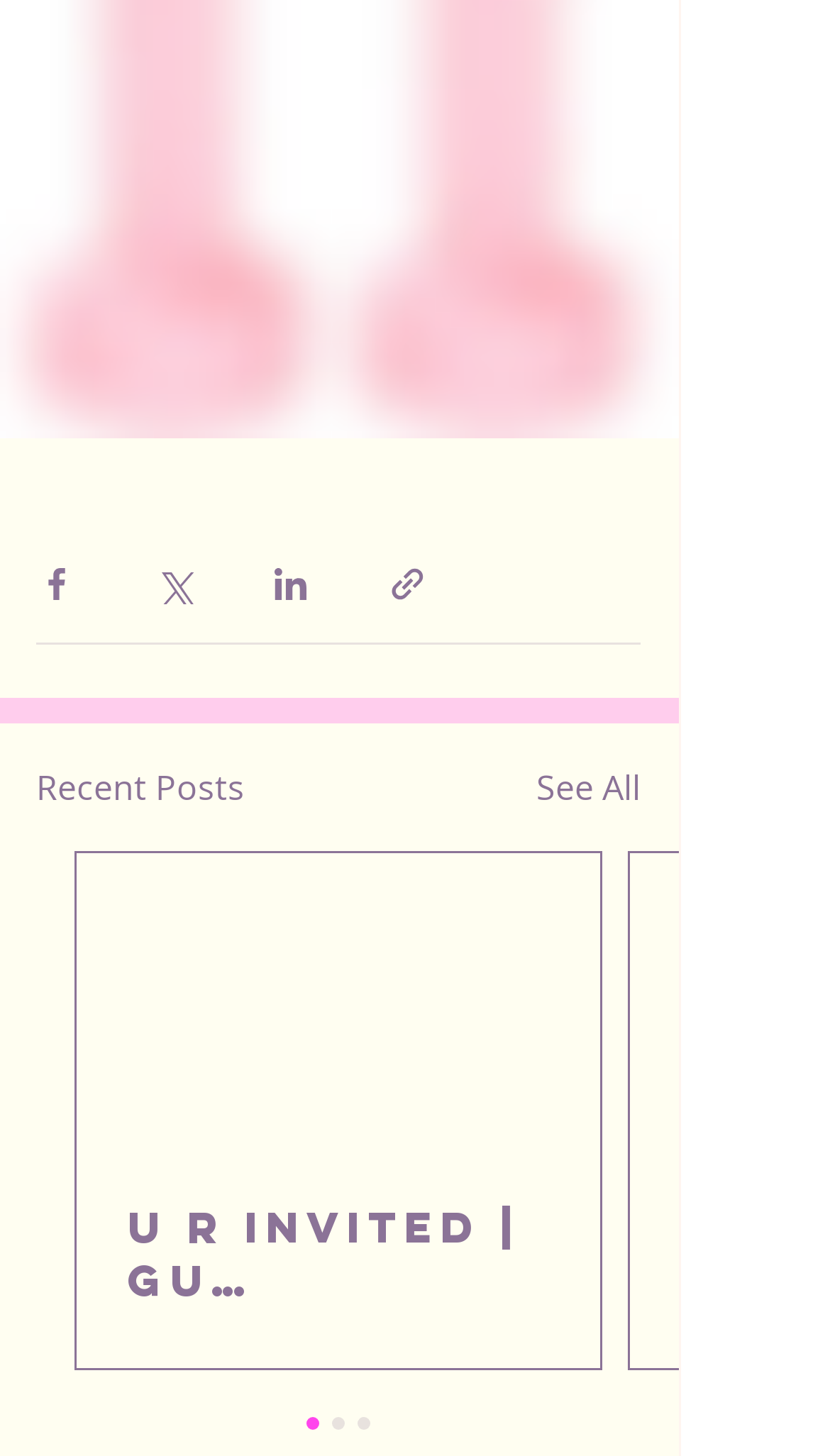Provide a brief response to the question below using one word or phrase:
What is the purpose of the buttons on the top?

Share posts